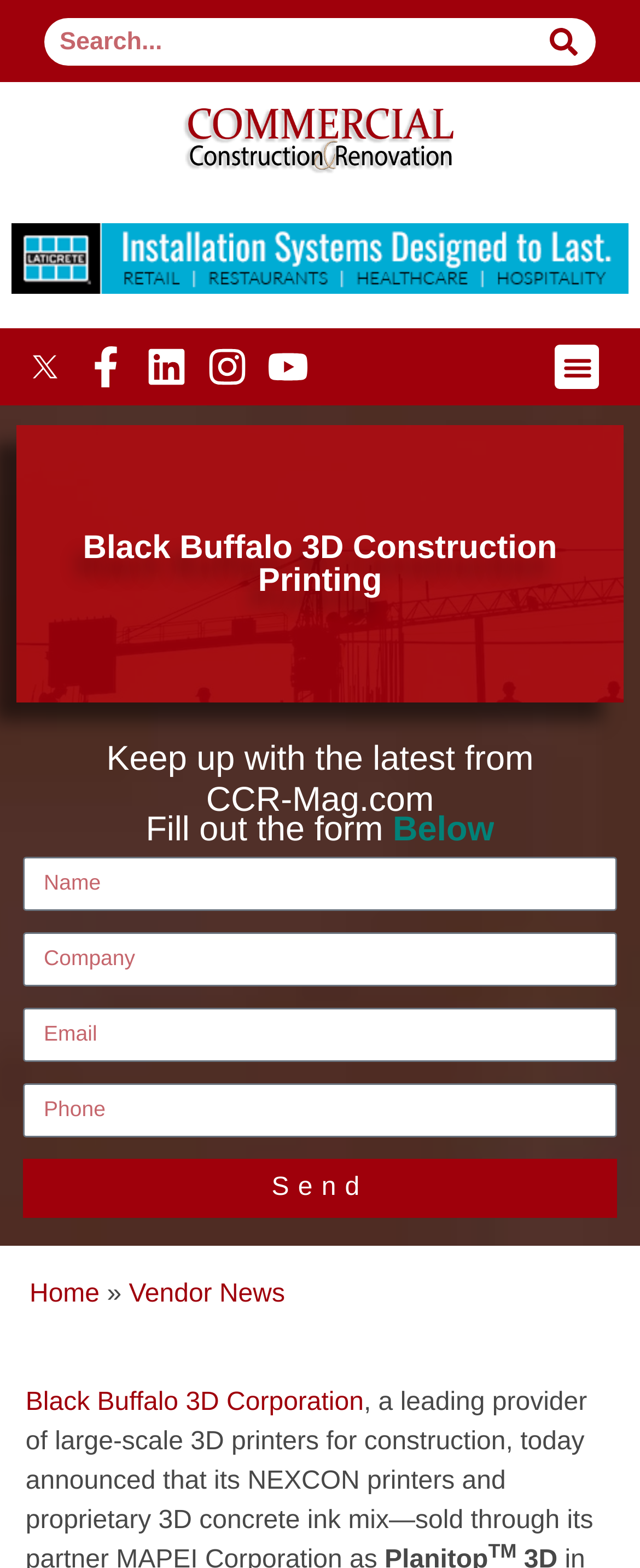Select the bounding box coordinates of the element I need to click to carry out the following instruction: "Search for something".

[0.068, 0.012, 0.932, 0.042]